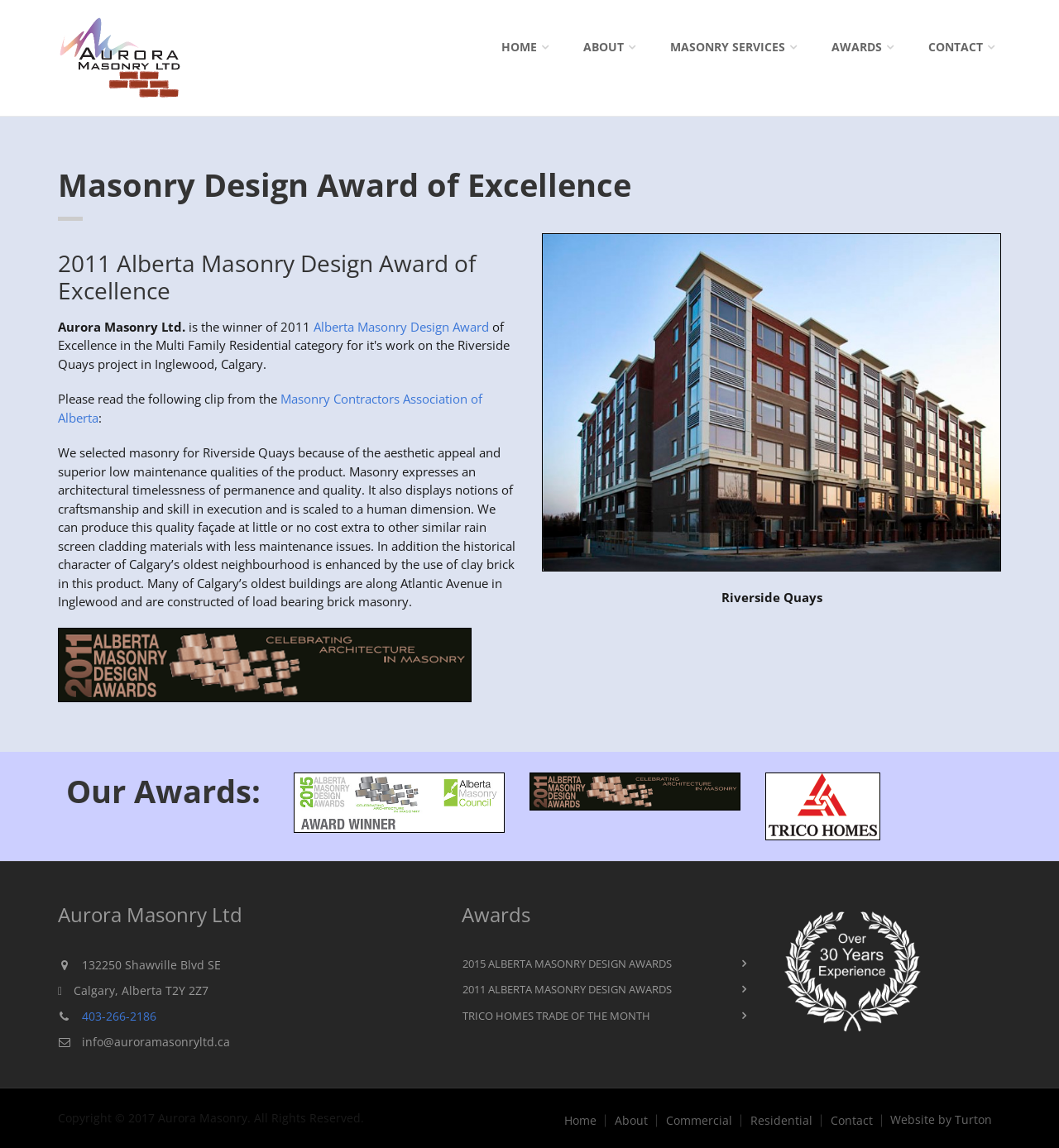Respond to the following question using a concise word or phrase: 
What is the name of the company that won the 2011 Alberta Masonry Design Award of Excellence?

Aurora Masonry Ltd